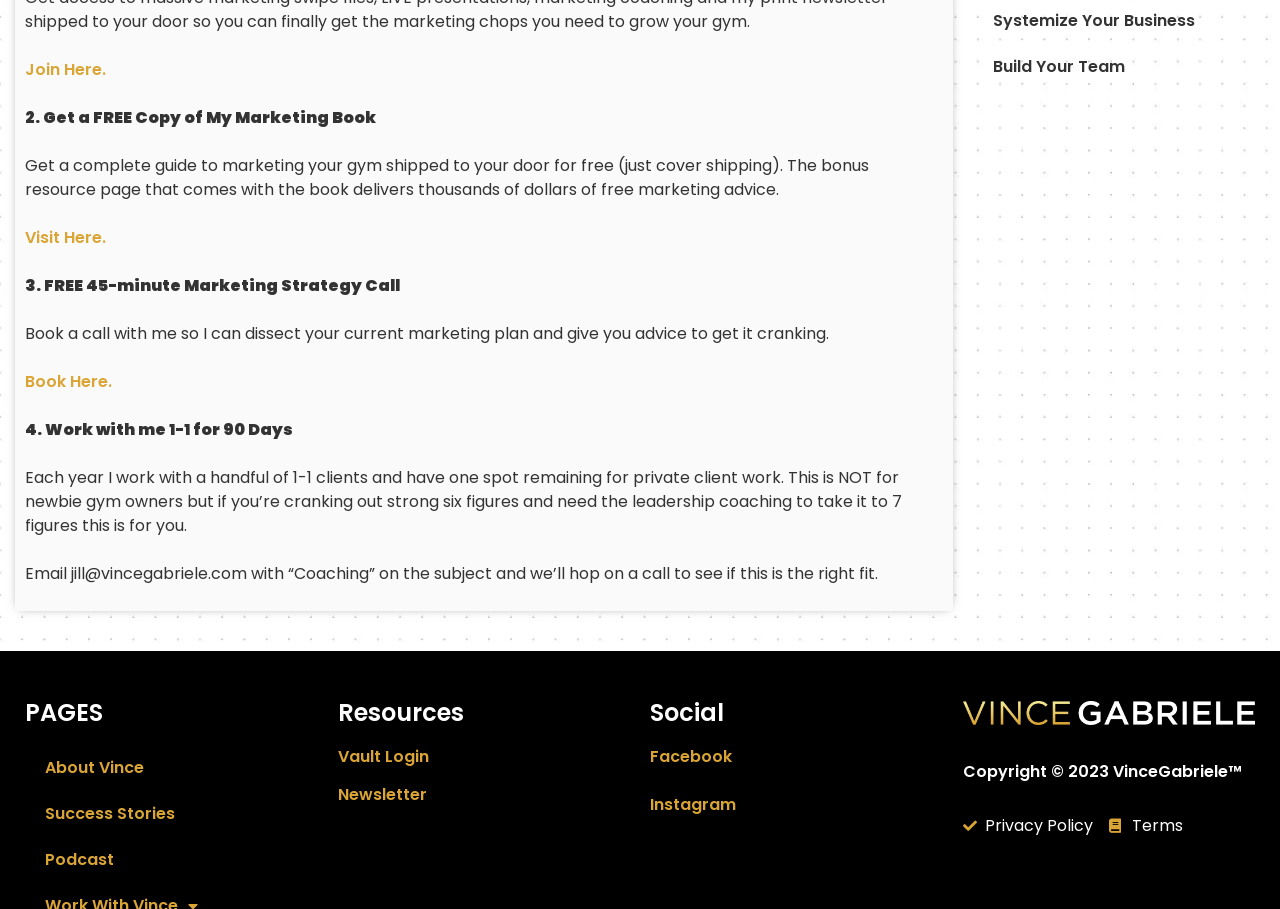What is the topic of the free marketing book?
Using the image, give a concise answer in the form of a single word or short phrase.

Marketing your gym